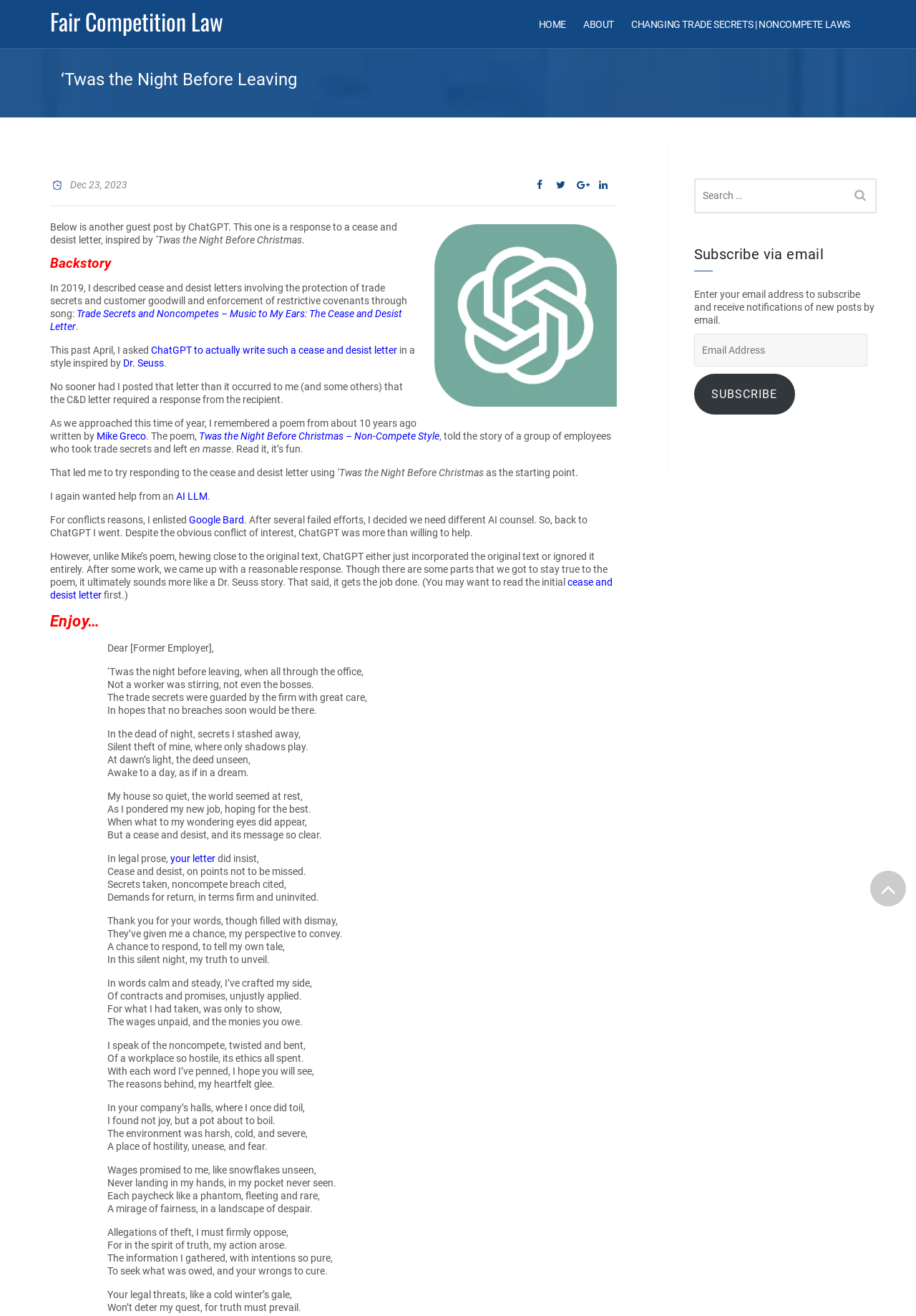Determine the bounding box coordinates for the clickable element required to fulfill the instruction: "Click on 'ABOUT'". Provide the coordinates as four float numbers between 0 and 1, i.e., [left, top, right, bottom].

[0.637, 0.0, 0.67, 0.037]